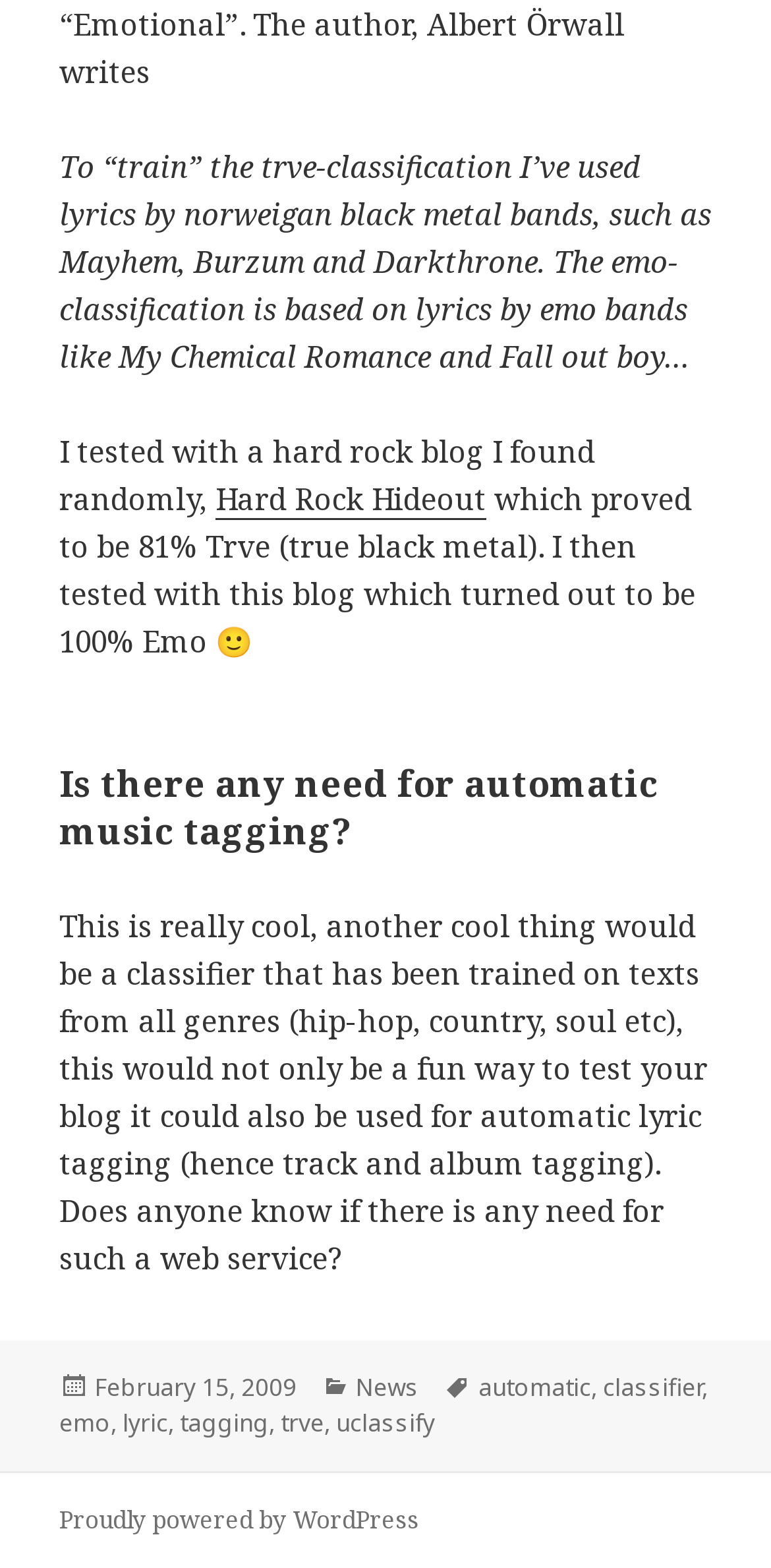Find the bounding box of the UI element described as follows: "Proudly powered by WordPress".

[0.077, 0.958, 0.544, 0.981]